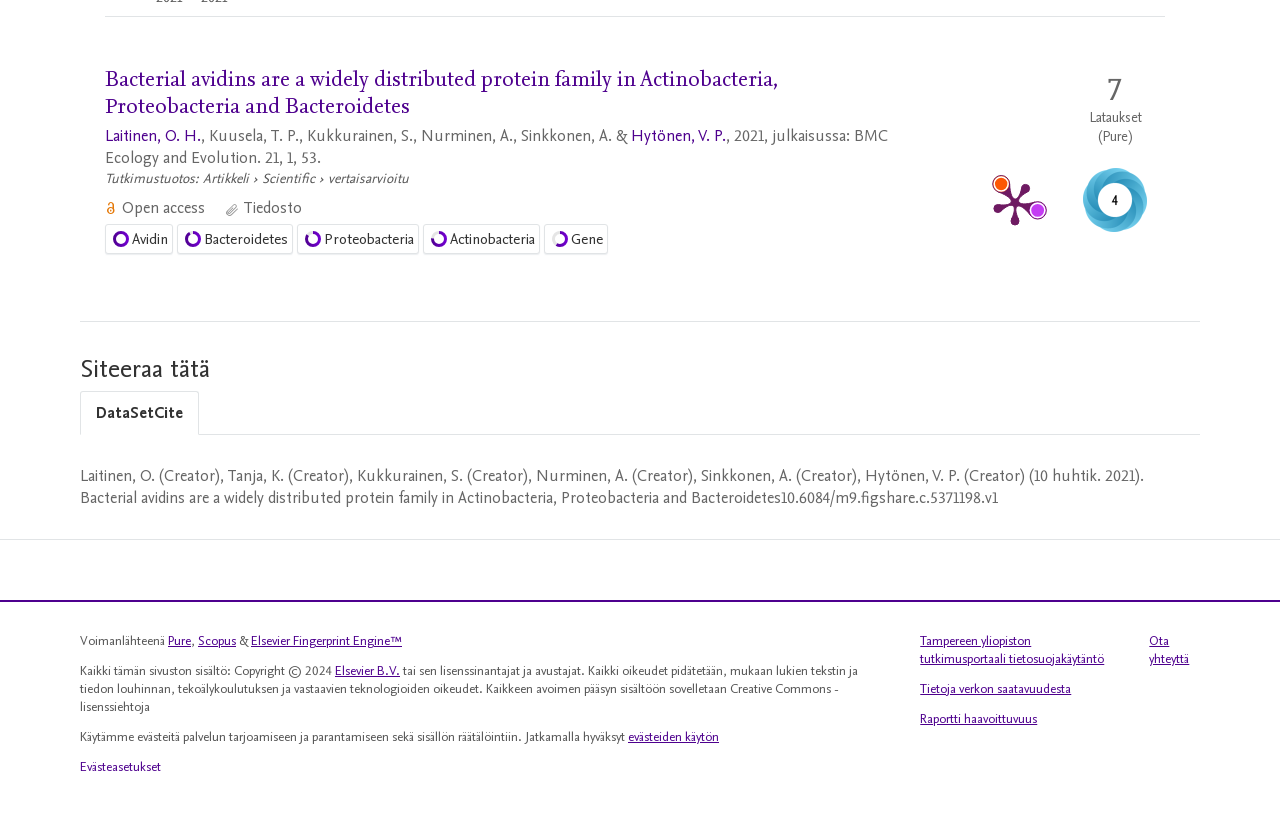Determine the bounding box coordinates of the clickable region to carry out the instruction: "Click on the 'Evästeasetukset' button".

[0.062, 0.93, 0.126, 0.949]